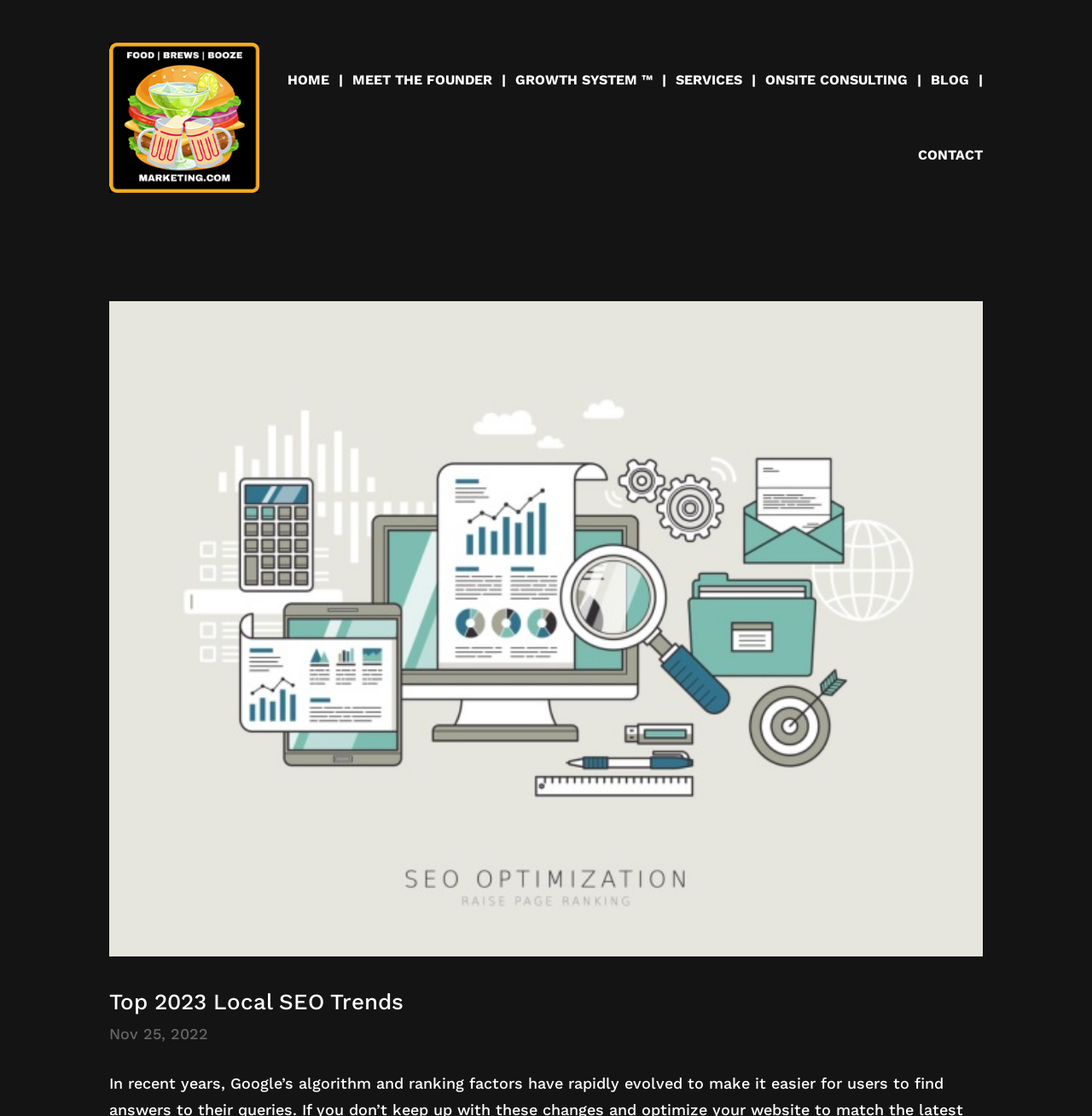What is the category of the article?
Using the visual information, respond with a single word or phrase.

Local SEO Trends